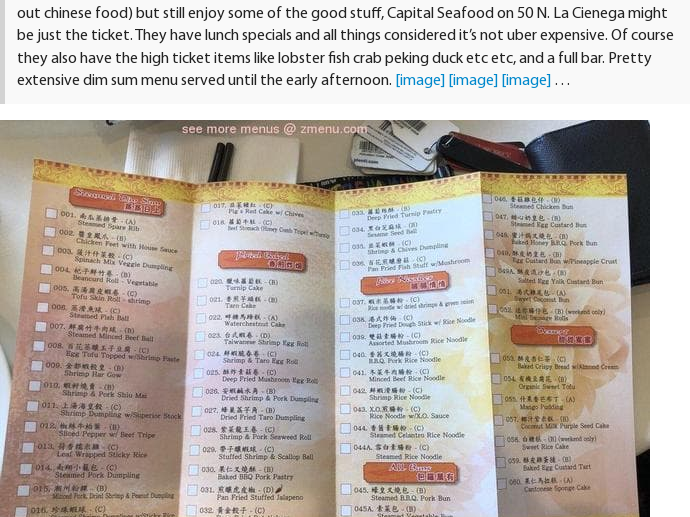Explain the image with as much detail as possible.

The image showcases a detailed menu from a Chinese restaurant, prominently featuring an extensive selection of dishes. The menu is laid out on a table, displaying various categories, including dumplings, seafood, and noodle dishes. Each item is numbered and includes brief descriptions, suggesting a focus on traditional Chinese cuisine. The upper portion is adorned with elegant designs, enhancing the visual appeal of the menu. It also notes the availability of lunch specials, high-ticket items such as lobster and Peking duck, as well as a full bar and ample dim sum options, indicating a comprehensive dining experience until the early afternoon. A casual dining atmosphere is suggested, likely appealing to both locals and visitors looking for quality Chinese food.